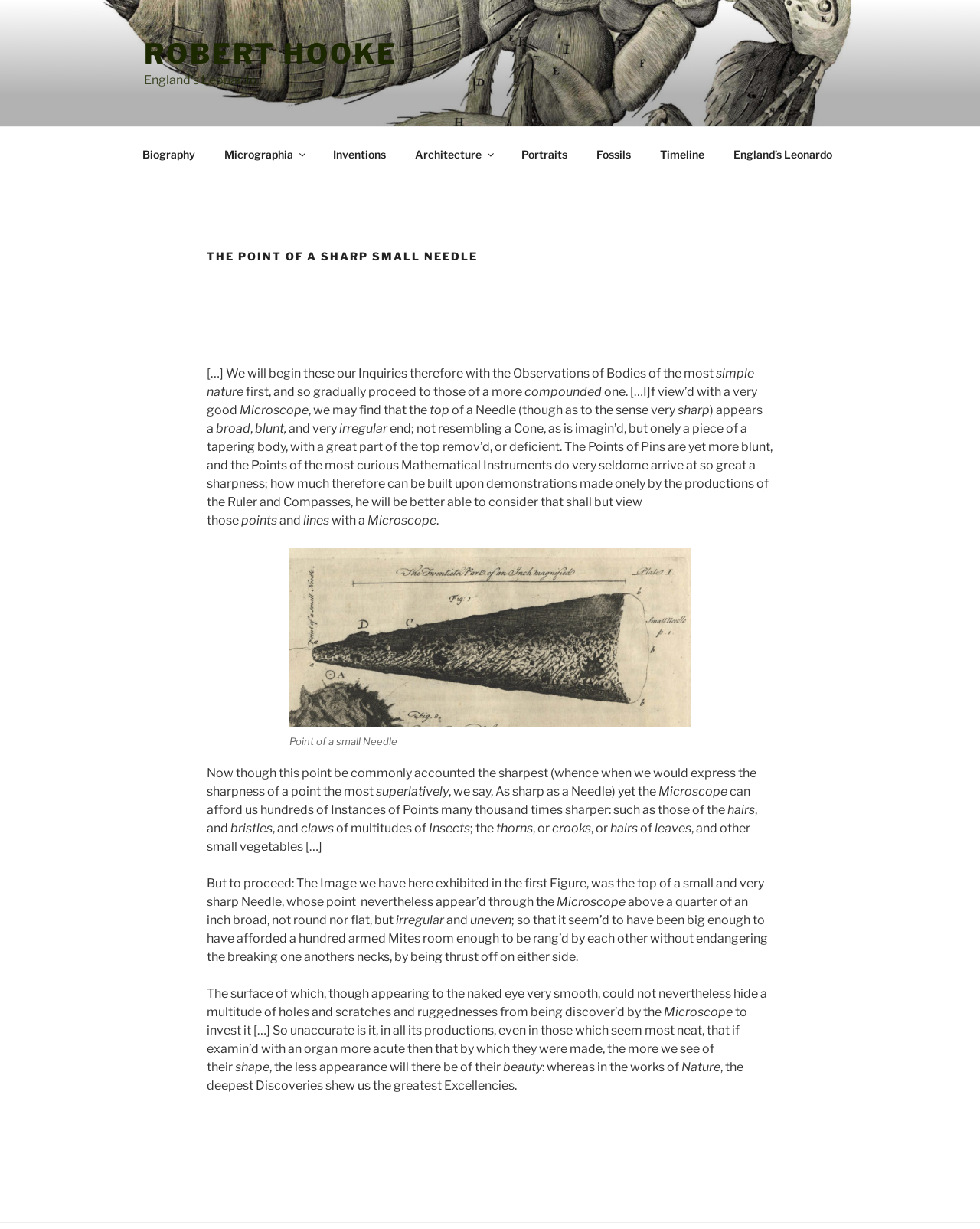Describe the webpage meticulously, covering all significant aspects.

This webpage is about Robert Hooke, a historical figure. At the top of the page, there is a small image of Robert Hooke, accompanied by a link to "Skip to content". Below the image, there is a navigation menu with several links, including "Biography", "Micrographia", "Inventions", "Architecture", "Portraits", "Fossils", "Timeline", and "England's Leonardo".

The main content of the page is an article about the point of a sharp small needle, written by Robert Hooke. The article begins with a heading "THE POINT OF A SHARP SMALL NEEDLE" and is divided into several paragraphs. The text discusses the observation of the point of a needle under a microscope, describing its shape and size. The author notes that the point of the needle appears broad and blunt, rather than sharp, and compares it to the points of pins and mathematical instruments.

The article also includes a figure with a caption "Point of a small Needle", which is likely an illustration of the point of a needle under a microscope. The text continues to discuss the sharpness of points, comparing the point of a needle to the points of hairs, bristles, claws, and thorns of insects, and notes that the microscope can reveal many instances of points that are much sharper than the point of a needle.

Throughout the article, there are no other images or graphics besides the figure with the caption. The text is the main focus of the page, and it provides a detailed and scientific description of the point of a sharp small needle.